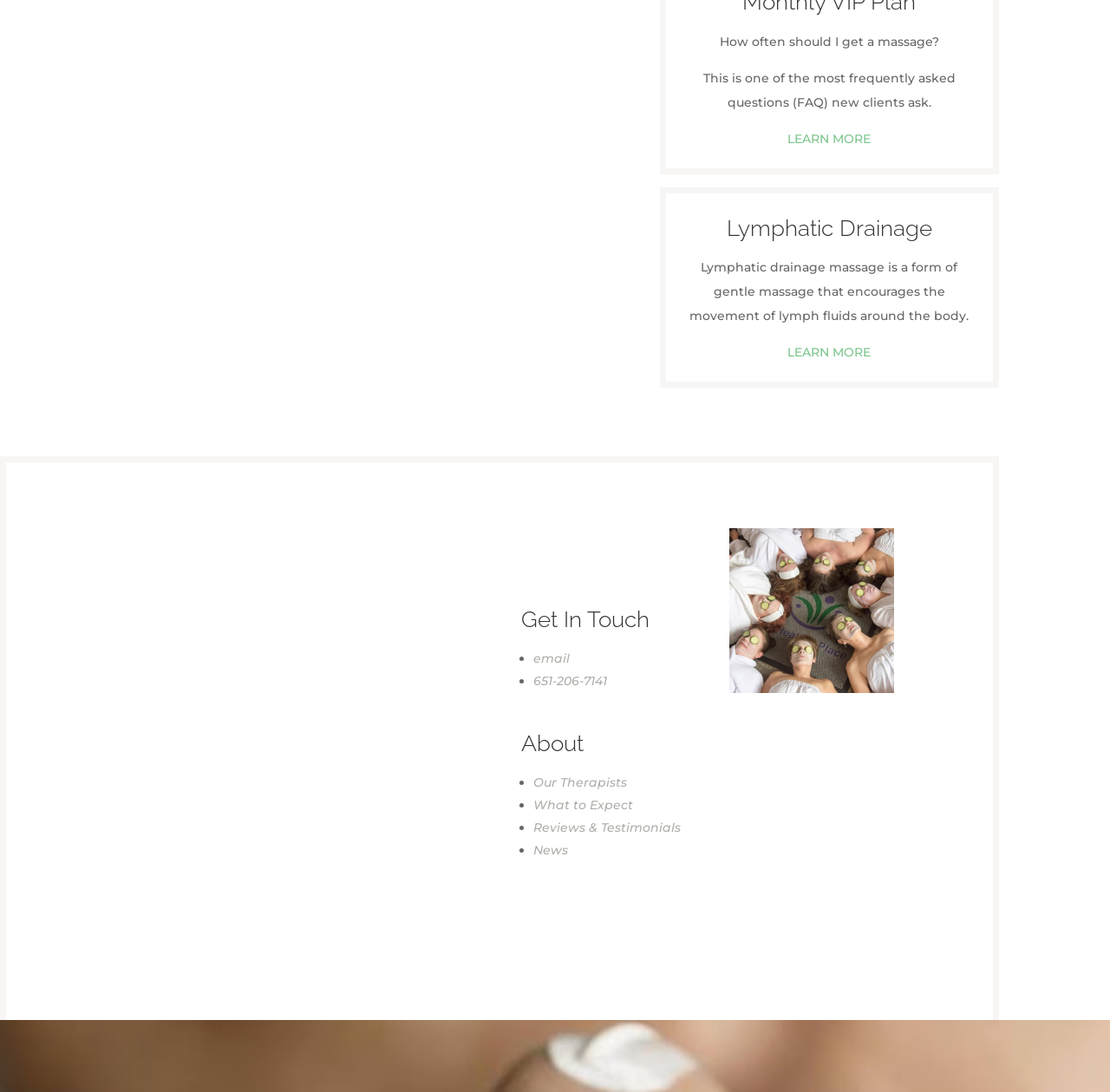Please specify the bounding box coordinates of the region to click in order to perform the following instruction: "Read reviews and testimonials".

[0.48, 0.75, 0.613, 0.765]